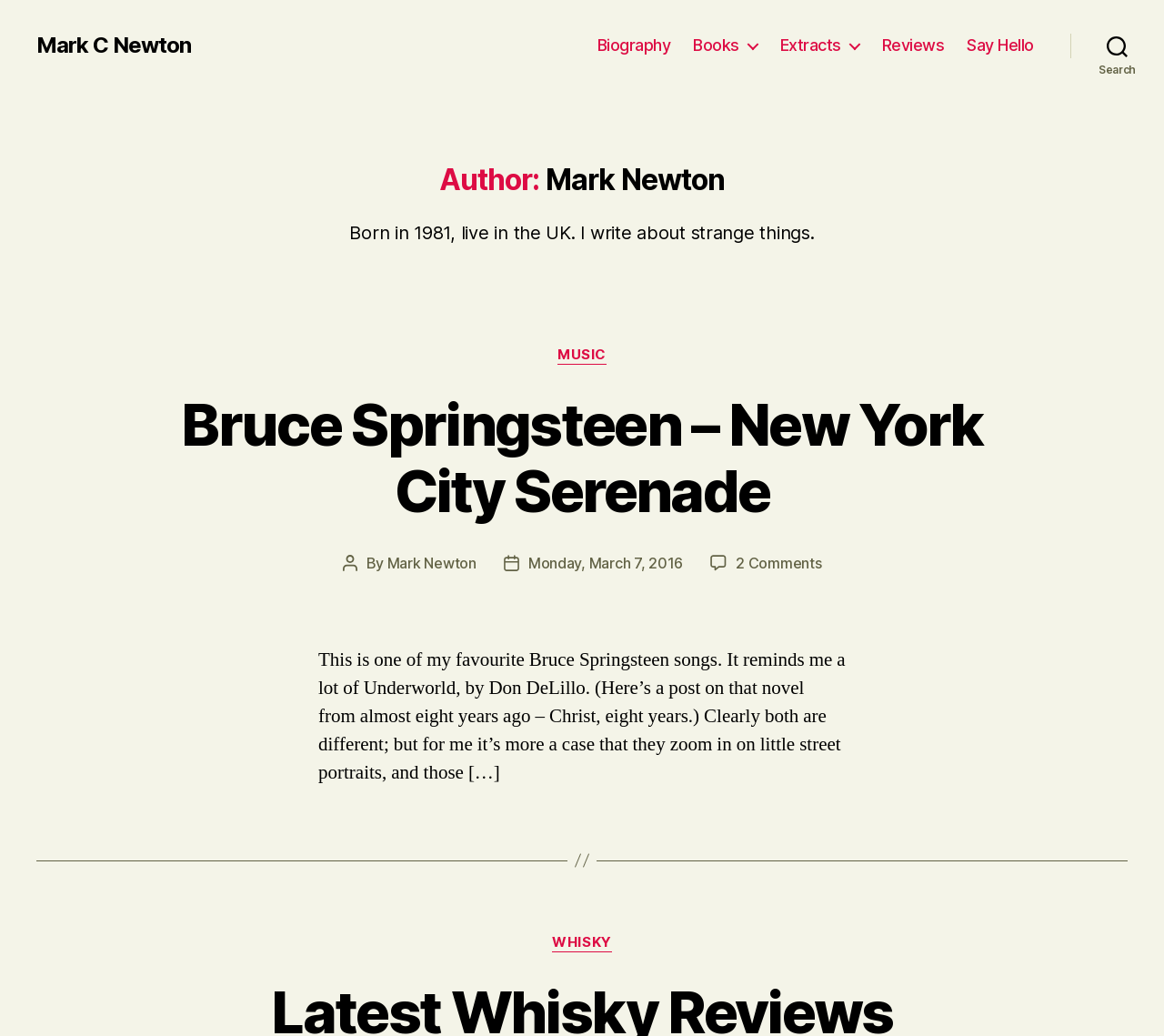Write a detailed summary of the webpage.

This webpage is about Mark Newton, an author who writes about strange things. At the top left, there is a link to the author's name, "Mark C Newton". Below it, a horizontal navigation bar contains links to "Biography", "Books", "Extracts", "Reviews", and "Say Hello". 

On the top right, there is a search button. Below the navigation bar, a header section displays the author's name and a brief description: "Born in 1981, live in the UK. I write about strange things." 

The main content of the page is an article about Bruce Springsteen's song "New York City Serenade". The article's title is a link, and it is followed by a brief text that describes the song and its connection to the novel "Underworld" by Don DeLillo. The article also includes information about the post's author, Mark Newton, and the post date, Monday, March 7, 2016. There are 2 comments on this article. 

On the right side of the article, there are categories links, including "MUSIC" and "WHISKY".